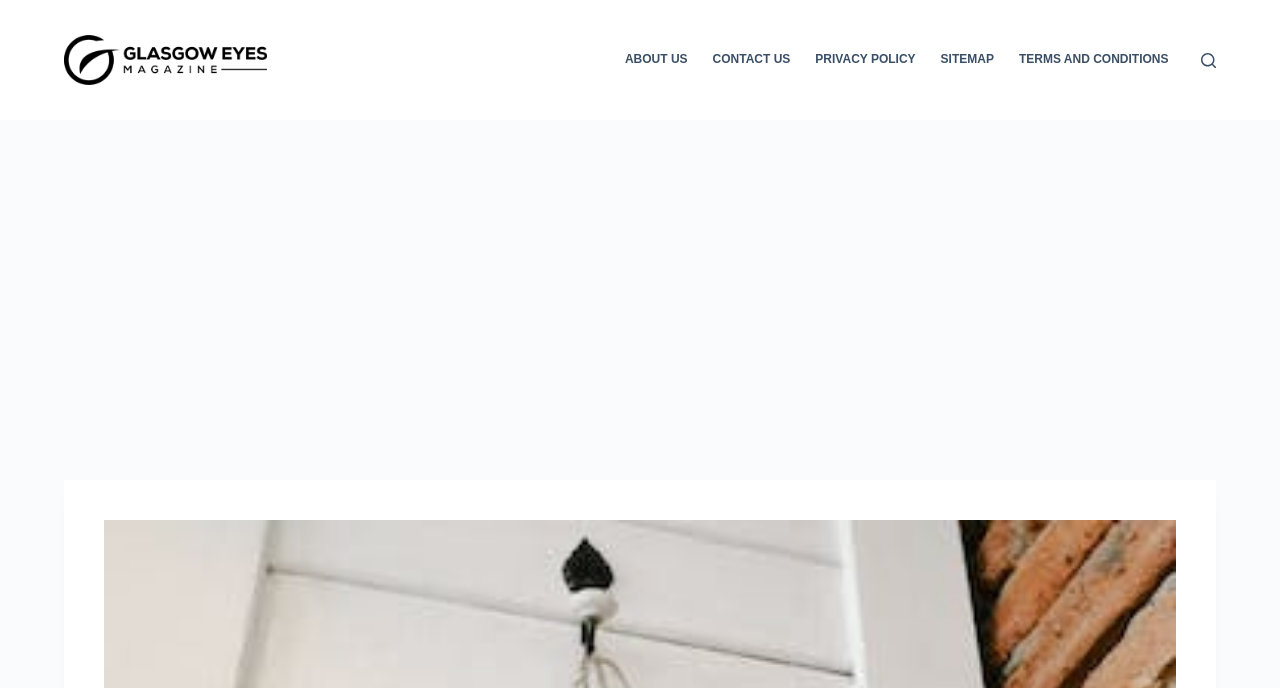Please give a one-word or short phrase response to the following question: 
How many menu items are in the header?

5